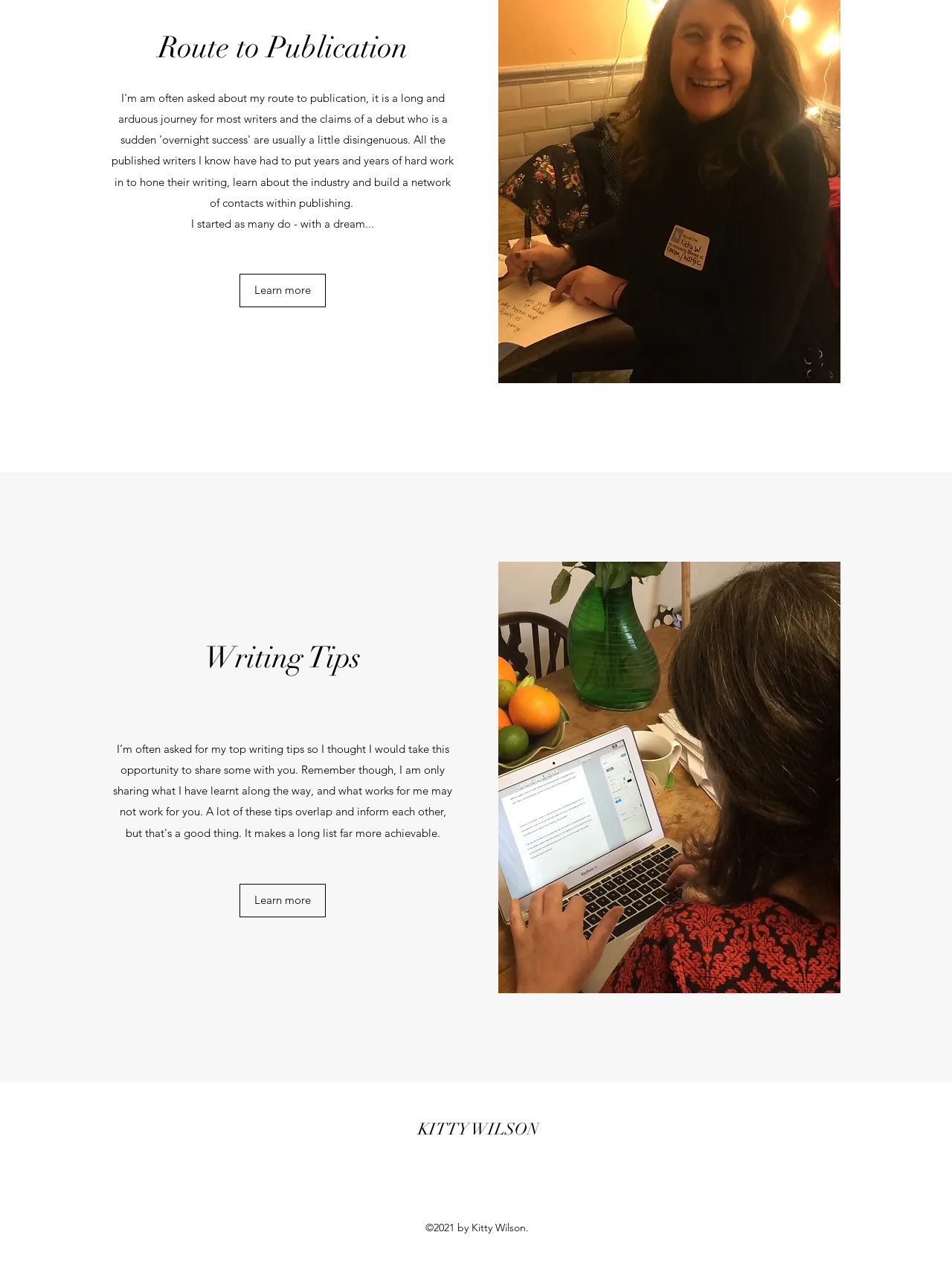Locate the bounding box of the UI element defined by this description: "Learn more". The coordinates should be given as four float numbers between 0 and 1, formatted as [left, top, right, bottom].

[0.252, 0.701, 0.342, 0.727]